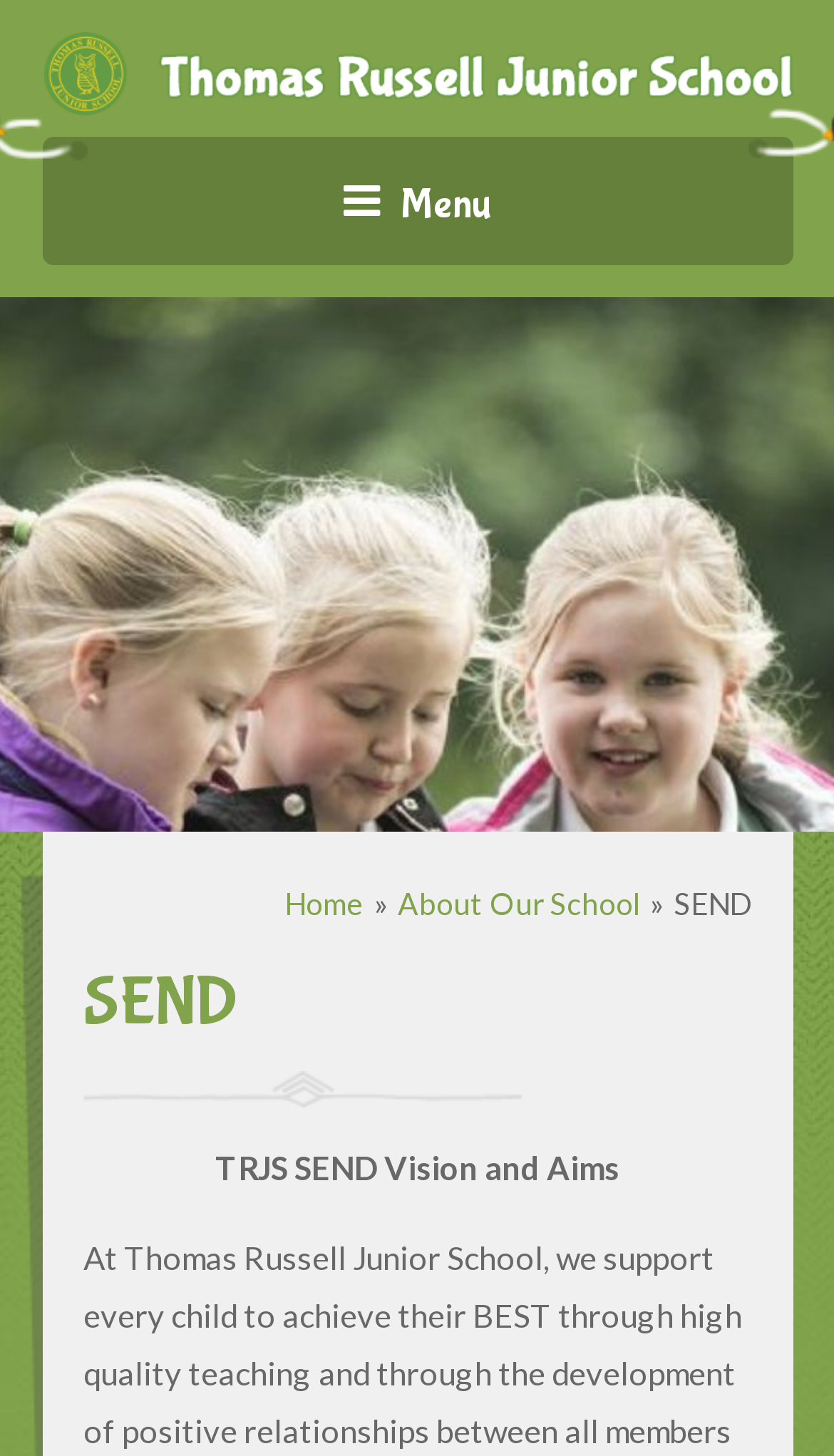Answer the following query with a single word or phrase:
What is the current section of the website?

SEND